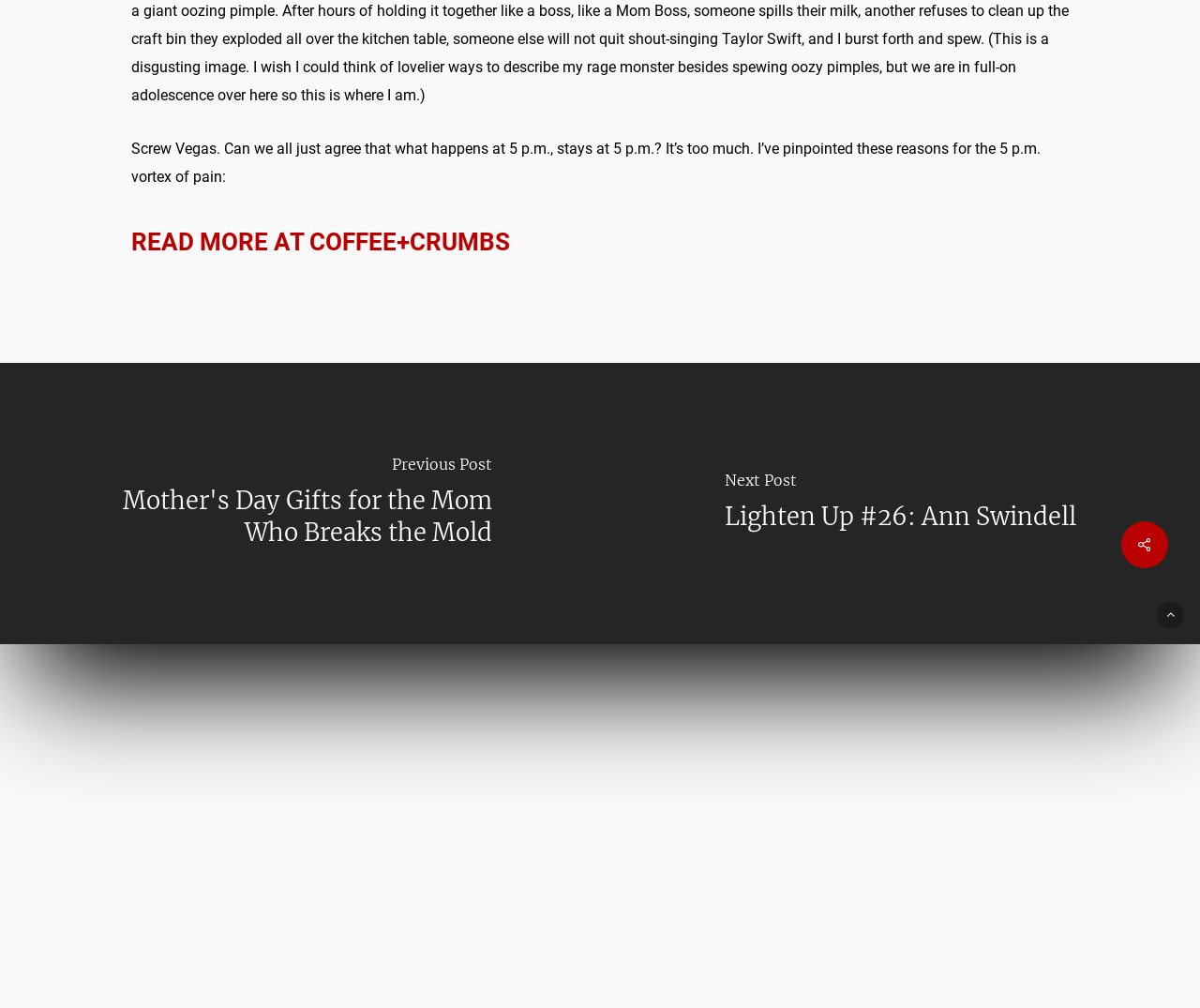Please locate the UI element described by "Subscribe" and provide its bounding box coordinates.

[0.758, 0.348, 0.925, 0.376]